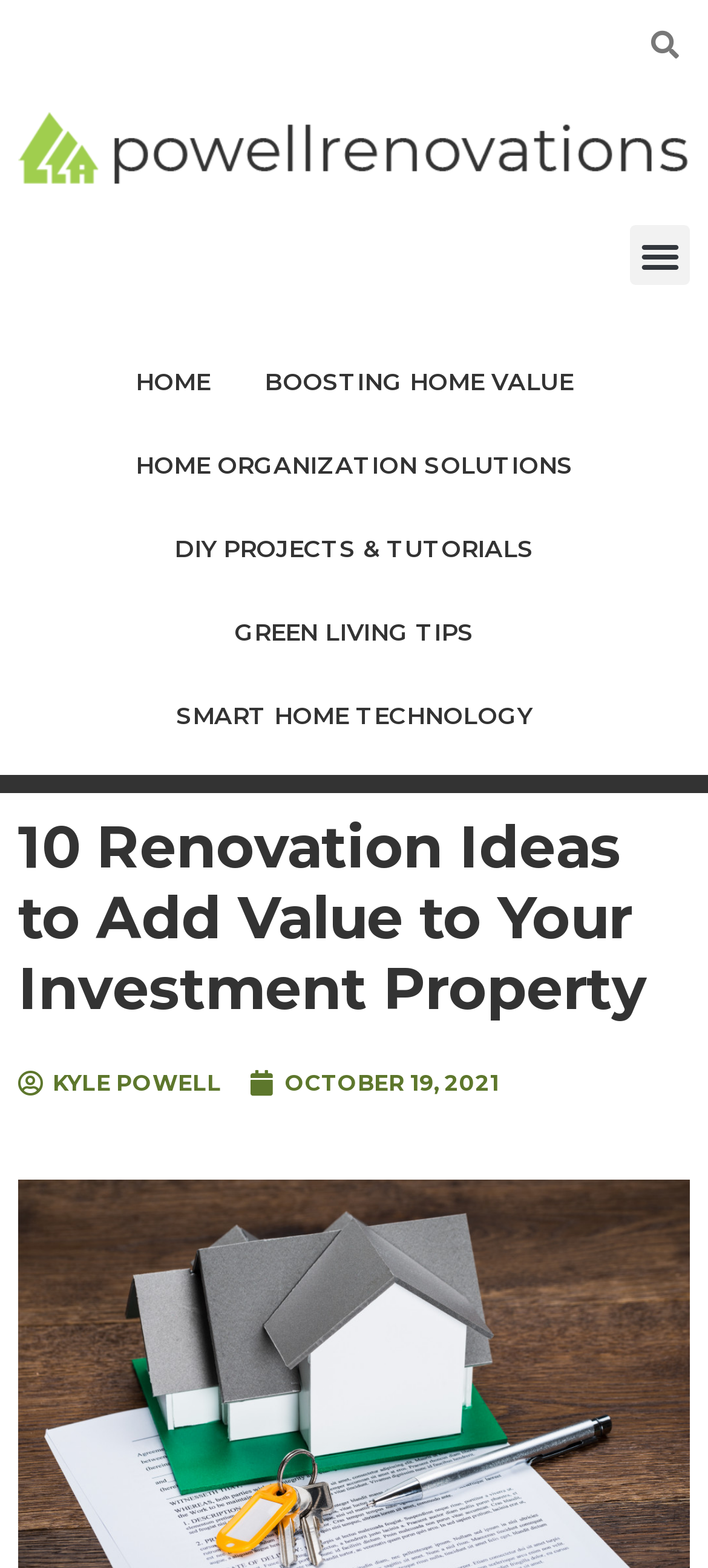Respond concisely with one word or phrase to the following query:
How many links are in the navigation menu?

6